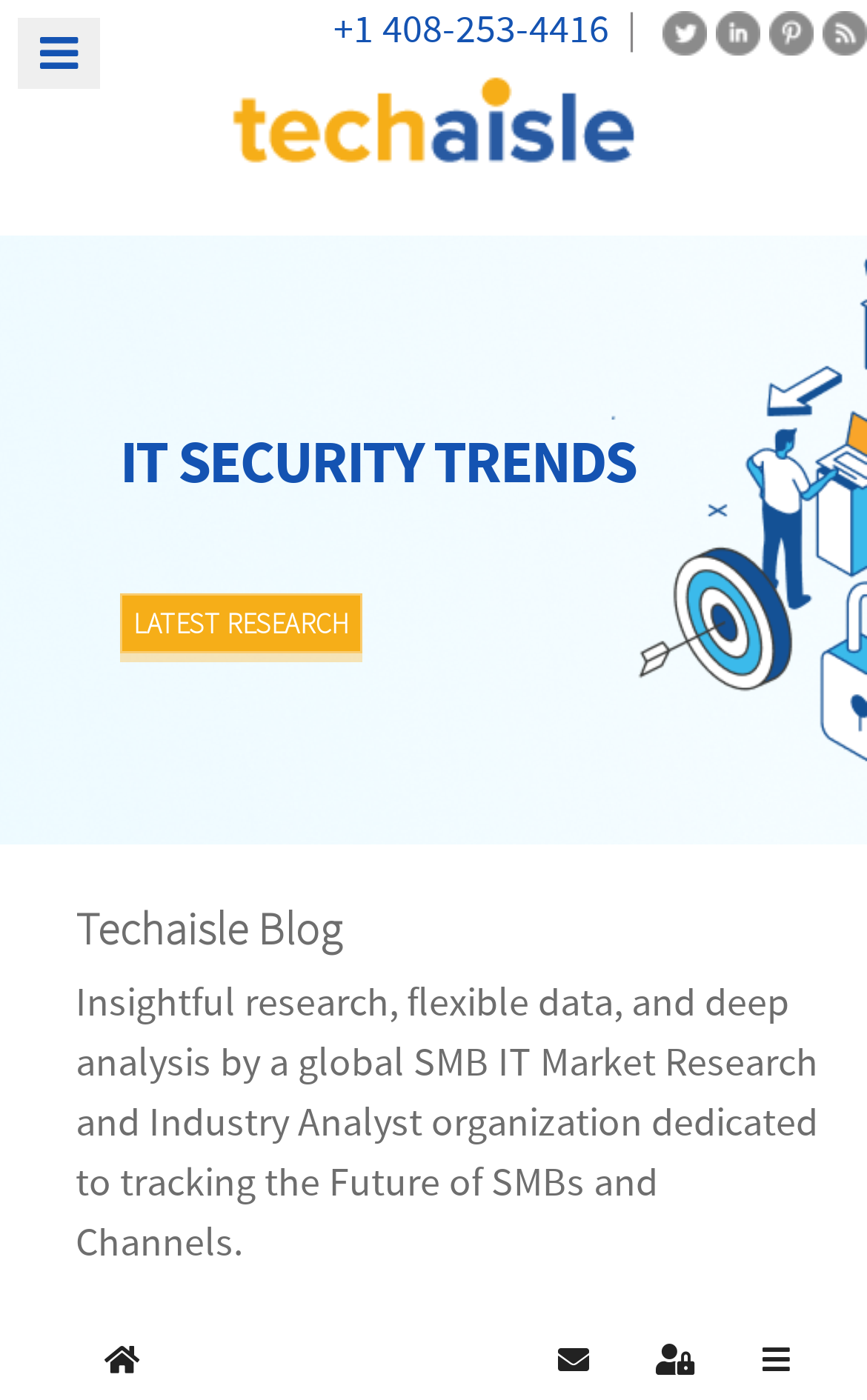Using the description "parent_node: +1 408-253-4416 |", locate and provide the bounding box of the UI element.

[0.949, 0.003, 1.0, 0.04]